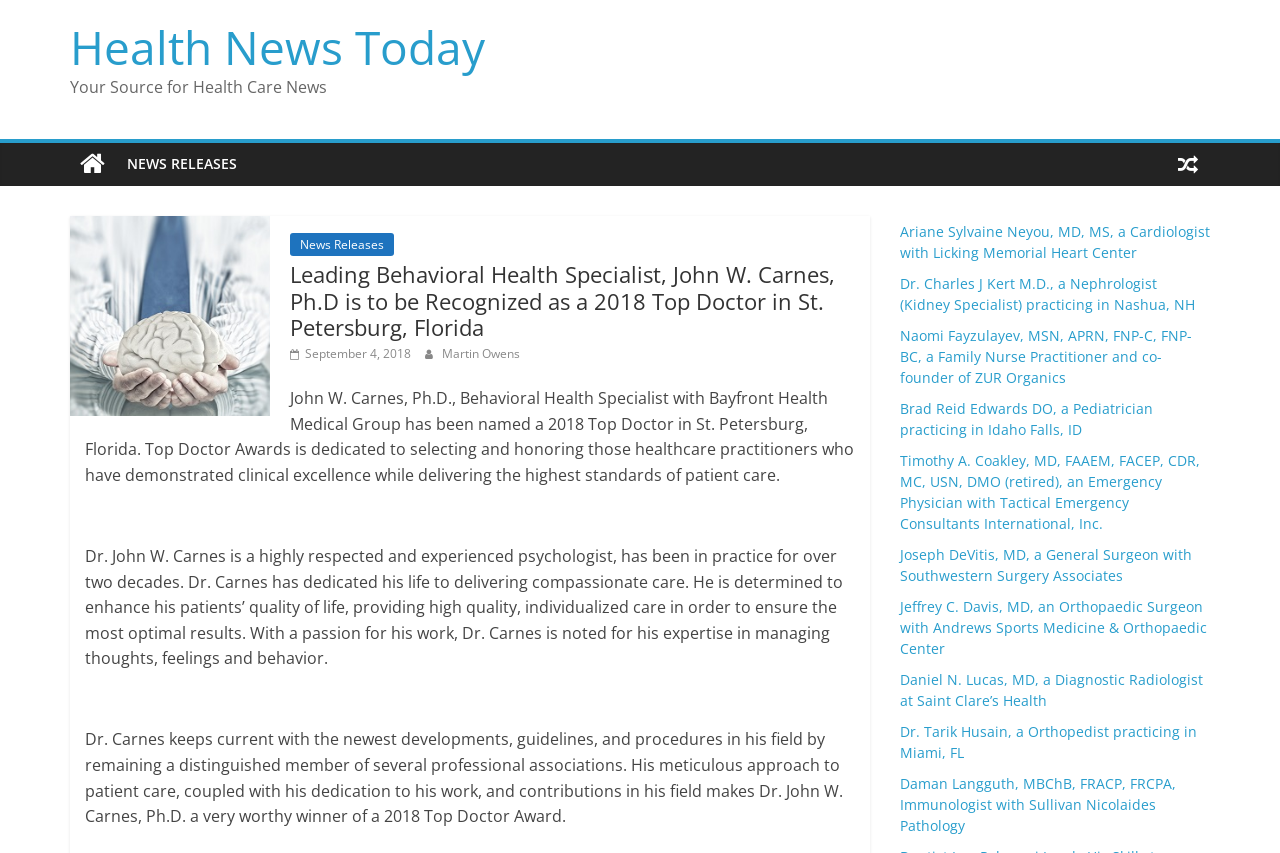What is the name of the organization Dr. Carnes is affiliated with?
Refer to the image and provide a concise answer in one word or phrase.

Bayfront Health Medical Group